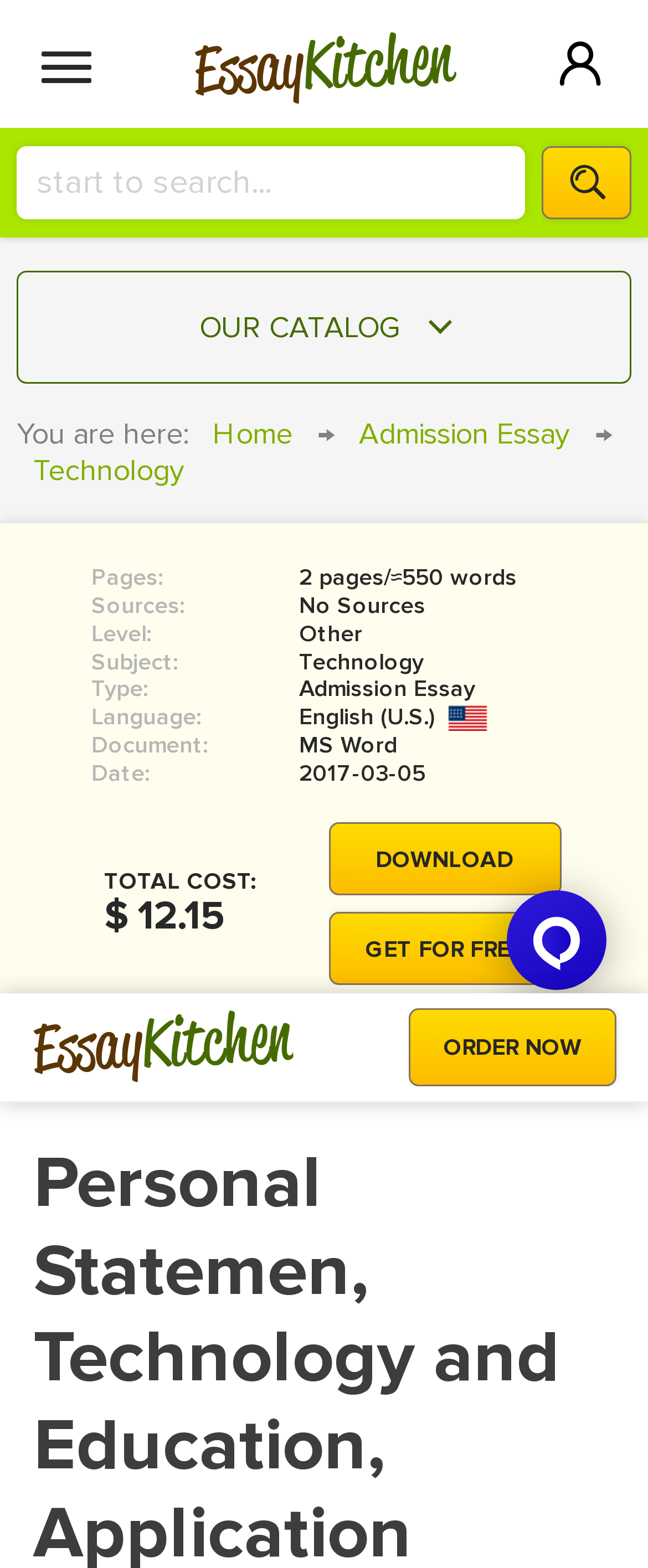Please mark the clickable region by giving the bounding box coordinates needed to complete this instruction: "Search for essays".

[0.026, 0.093, 0.81, 0.14]